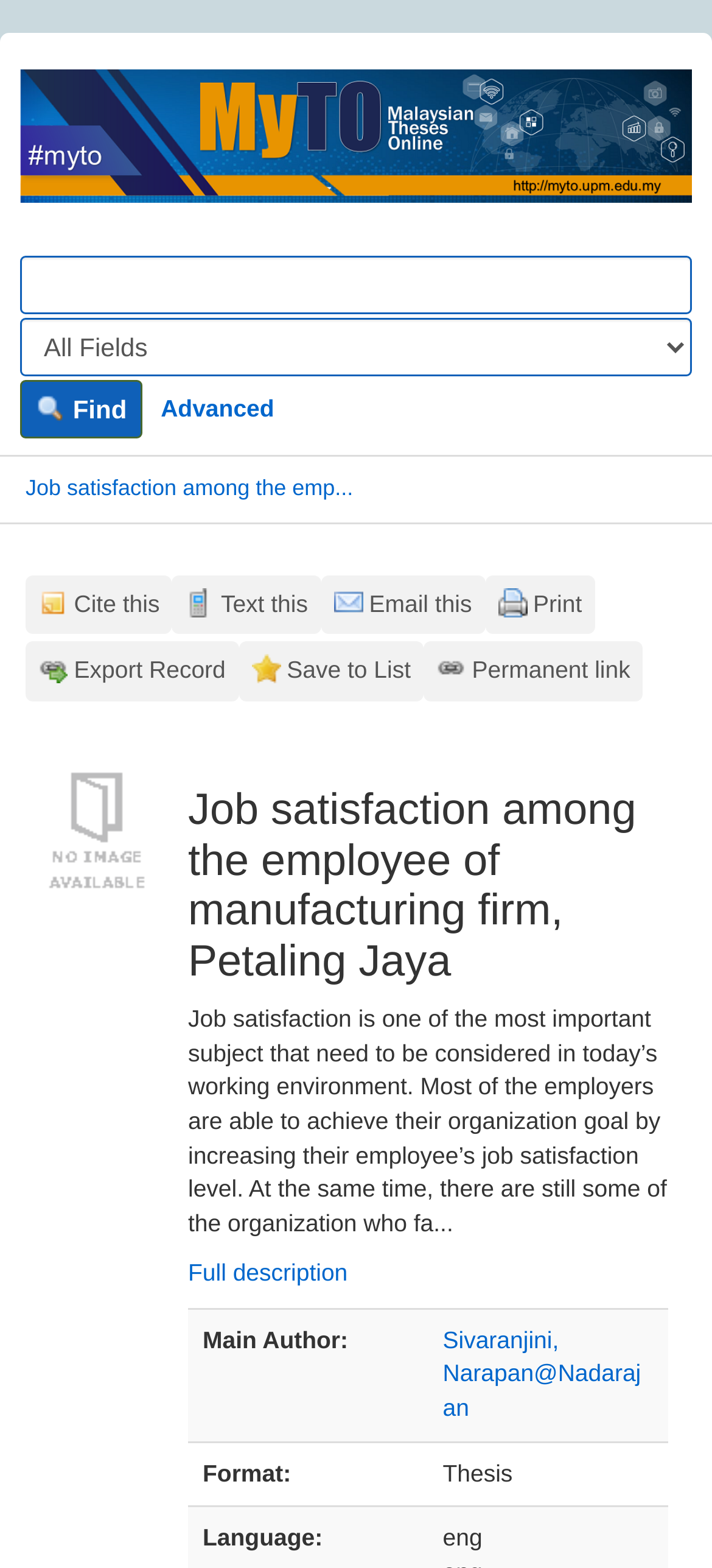Locate the bounding box of the UI element described in the following text: "Skip to content".

[0.0, 0.021, 0.221, 0.043]